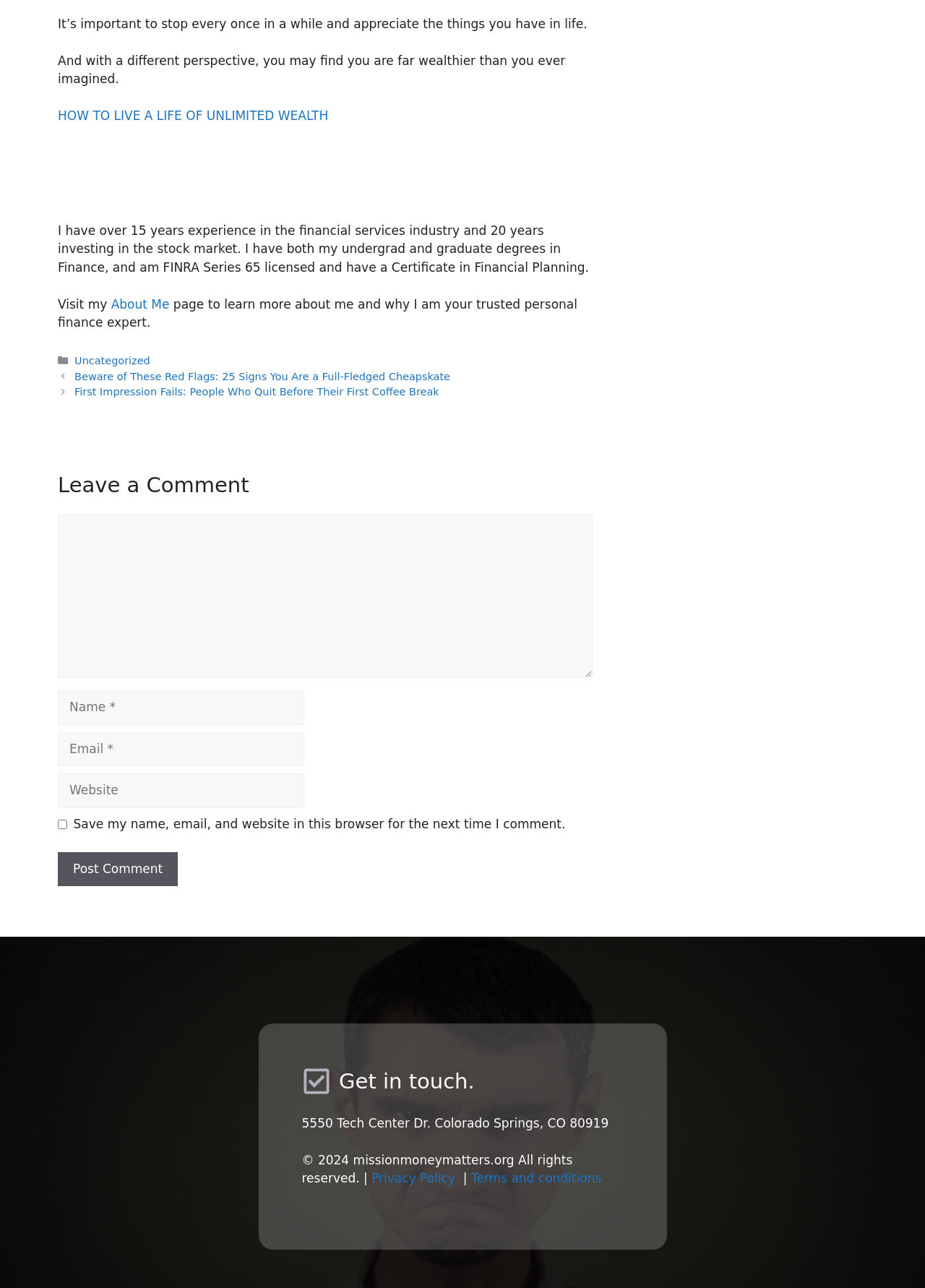What is the address of the author?
Examine the image and provide an in-depth answer to the question.

The address of the author can be found in the text '5550 Tech Center Dr. Colorado Springs, CO 80919' which is located in the 'Get in touch' section of the webpage.